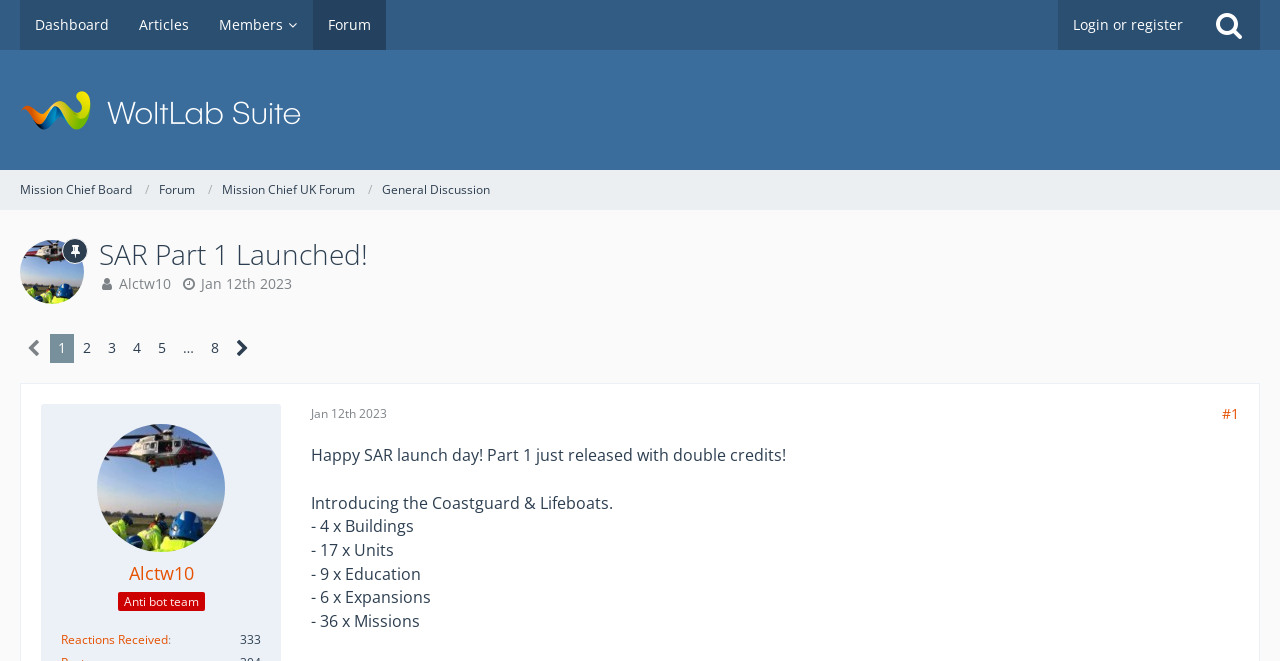Identify the bounding box coordinates of the region I need to click to complete this instruction: "Go to page 2".

[0.059, 0.505, 0.077, 0.549]